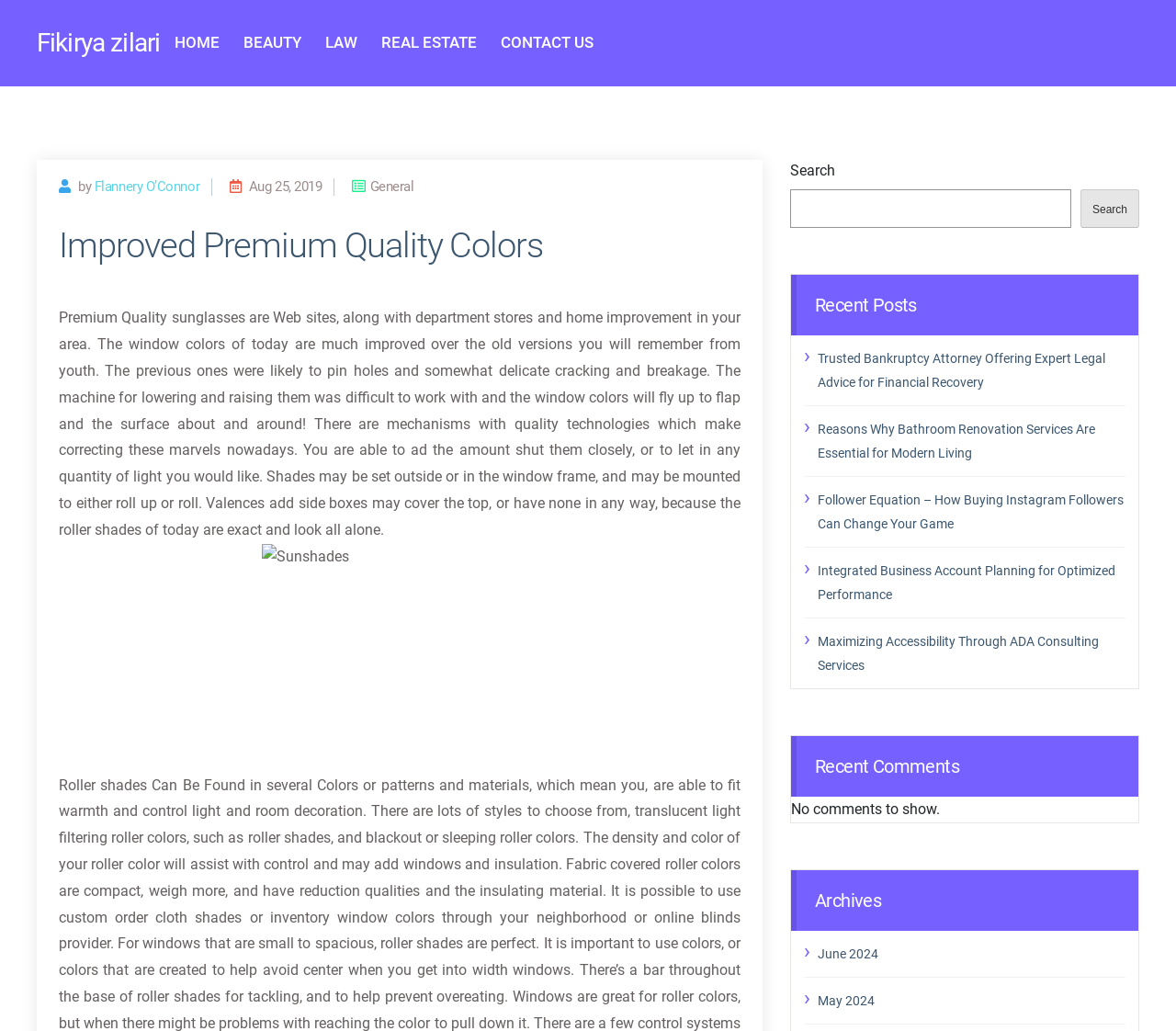Please determine the bounding box coordinates of the area that needs to be clicked to complete this task: 'Search for something'. The coordinates must be four float numbers between 0 and 1, formatted as [left, top, right, bottom].

[0.672, 0.183, 0.911, 0.221]